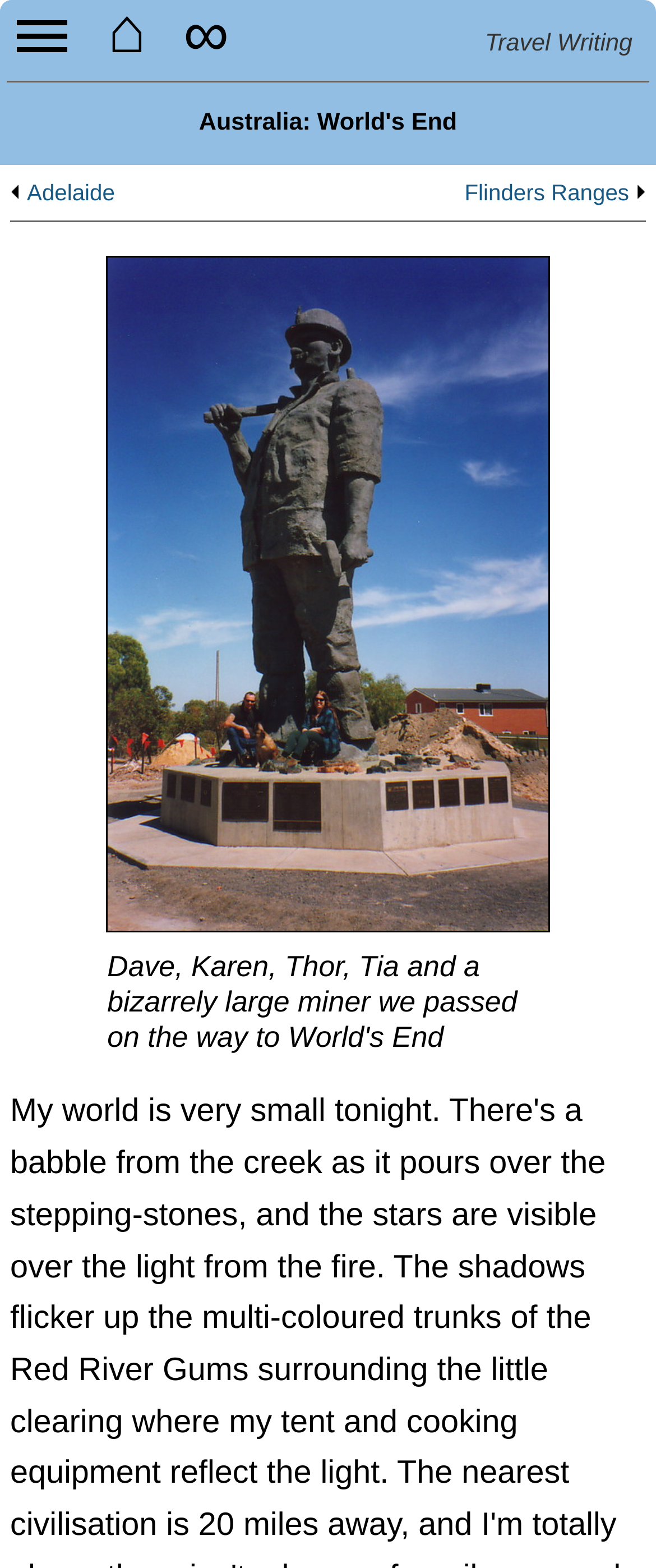Based on the element description, predict the bounding box coordinates (top-left x, top-left y, bottom-right x, bottom-right y) for the UI element in the screenshot: parent_node: ⌂

[0.0, 0.0, 0.128, 0.046]